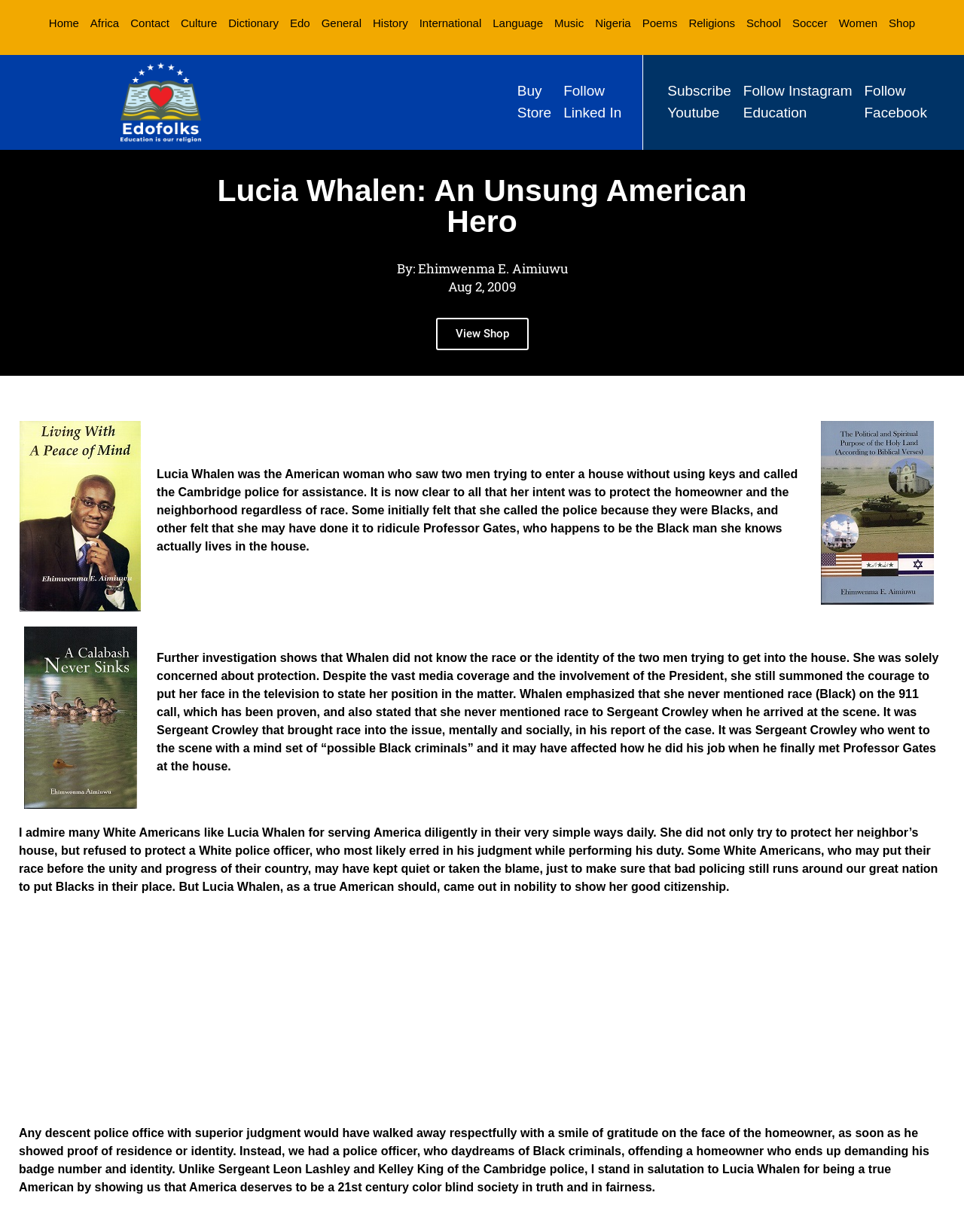Determine the bounding box coordinates (top-left x, top-left y, bottom-right x, bottom-right y) of the UI element described in the following text: Subscribe Youtube

[0.692, 0.066, 0.758, 0.1]